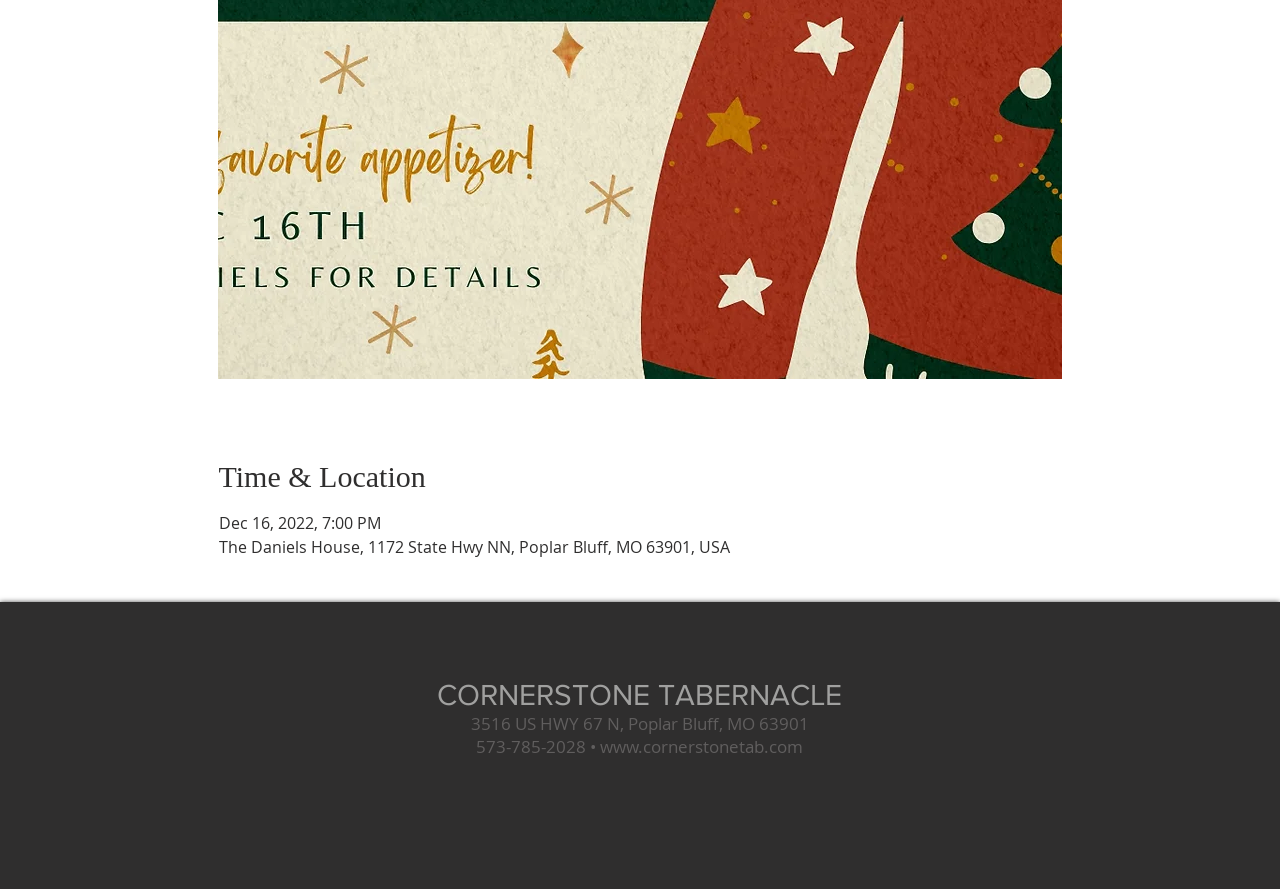Using the element description: "aria-label="Facebook"", determine the bounding box coordinates. The coordinates should be in the format [left, top, right, bottom], with values between 0 and 1.

[0.446, 0.867, 0.477, 0.91]